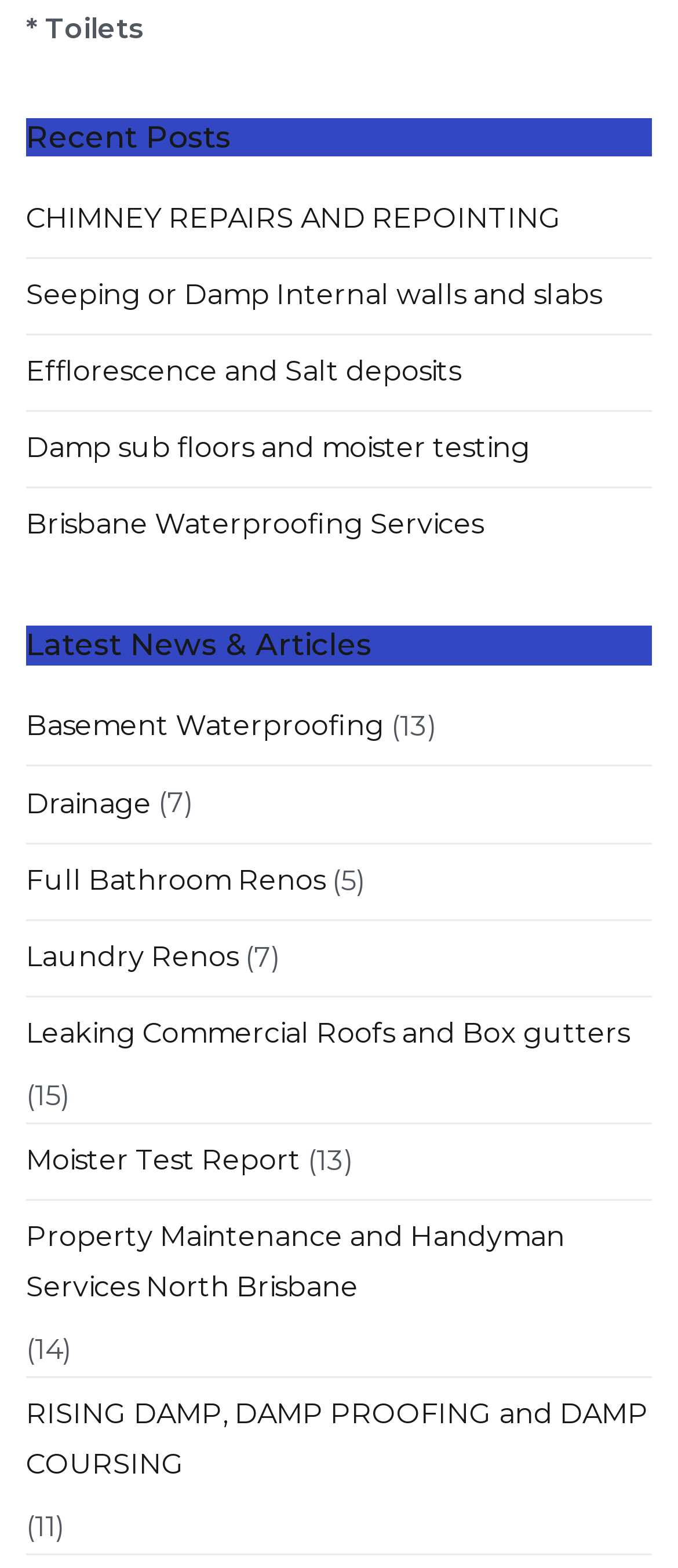How many headings are there on the webpage?
Please provide a single word or phrase based on the screenshot.

2